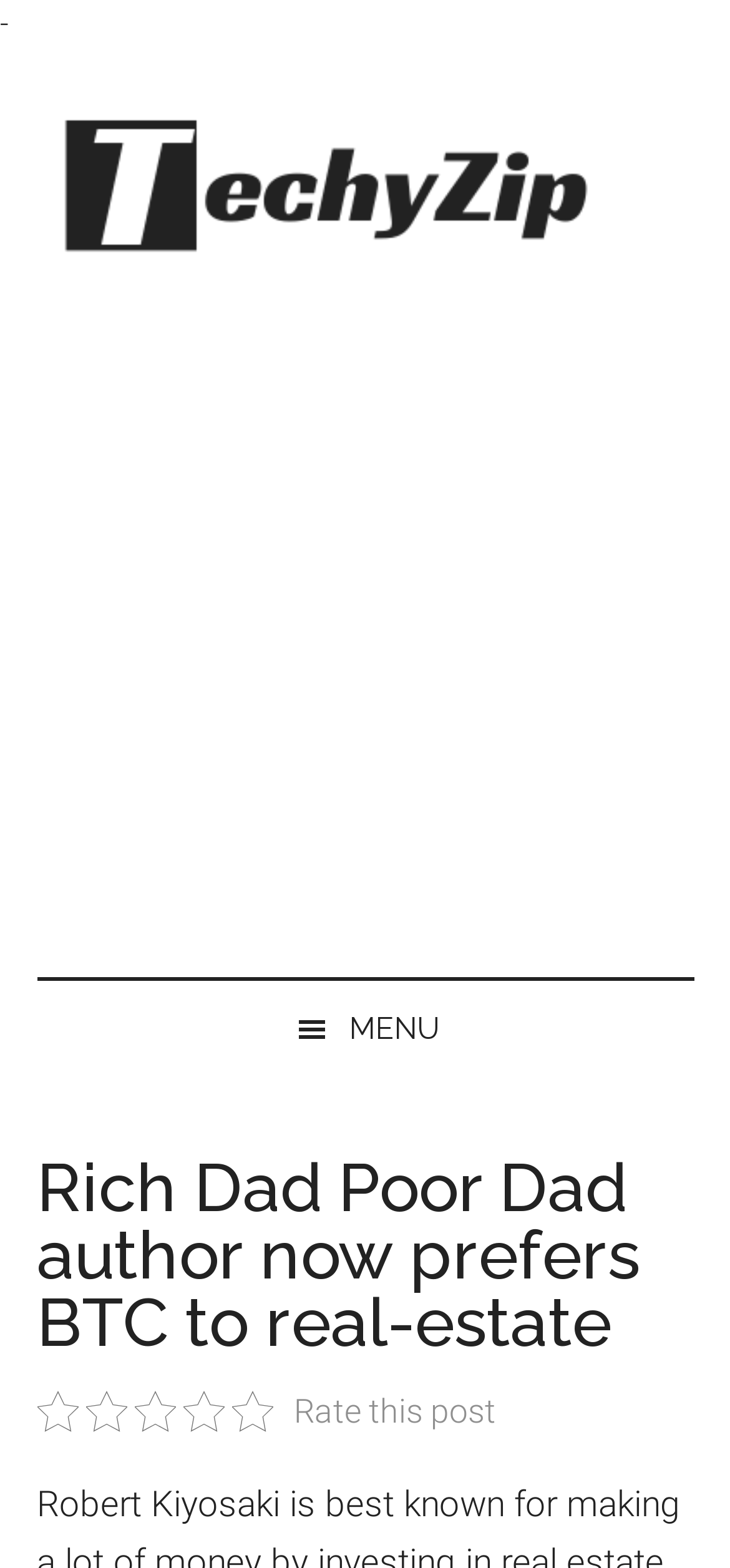Provide a thorough description of this webpage.

The webpage is about Robert Kiyosaki, the author of "Rich Dad Poor Dad", and his preference for Bitcoin over real estate. At the top left corner, there are three "Skip to" links, allowing users to navigate to main content, secondary menu, or primary sidebar. Next to these links, there is a logo of "Techy Zip" with an image, which is a prominent element on the page. 

Below the logo, there is a large advertisement iframe that spans the entire width of the page. 

On the top right corner, there is a menu button with a hamburger icon. When expanded, it reveals a header section with the title "Rich Dad Poor Dad author now prefers BTC to real-estate". 

At the bottom of the page, there is a "Rate this post" text, which suggests that the webpage contains an article or a post that users can rate.